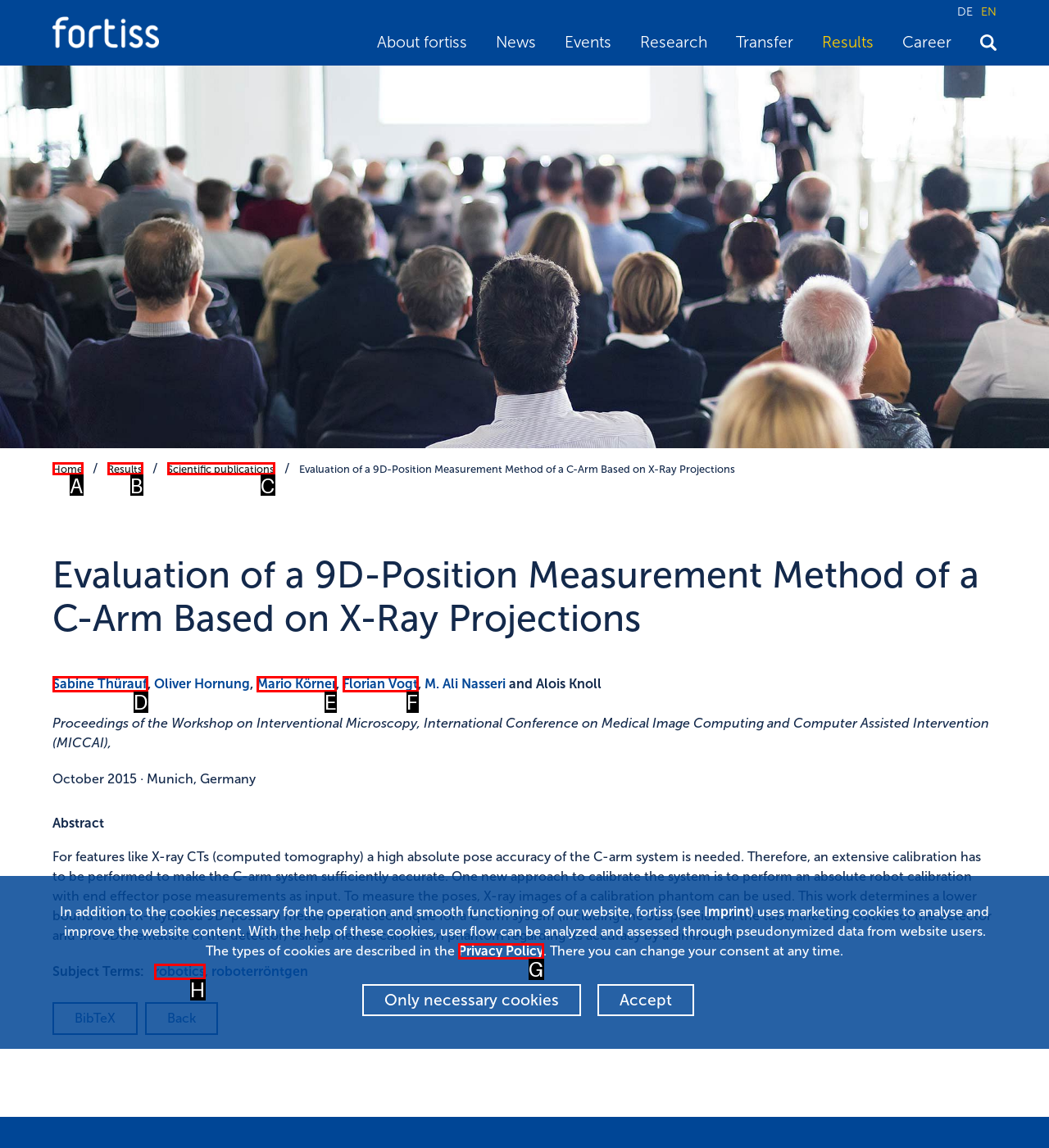Based on the given description: Florian Vogt, determine which HTML element is the best match. Respond with the letter of the chosen option.

F